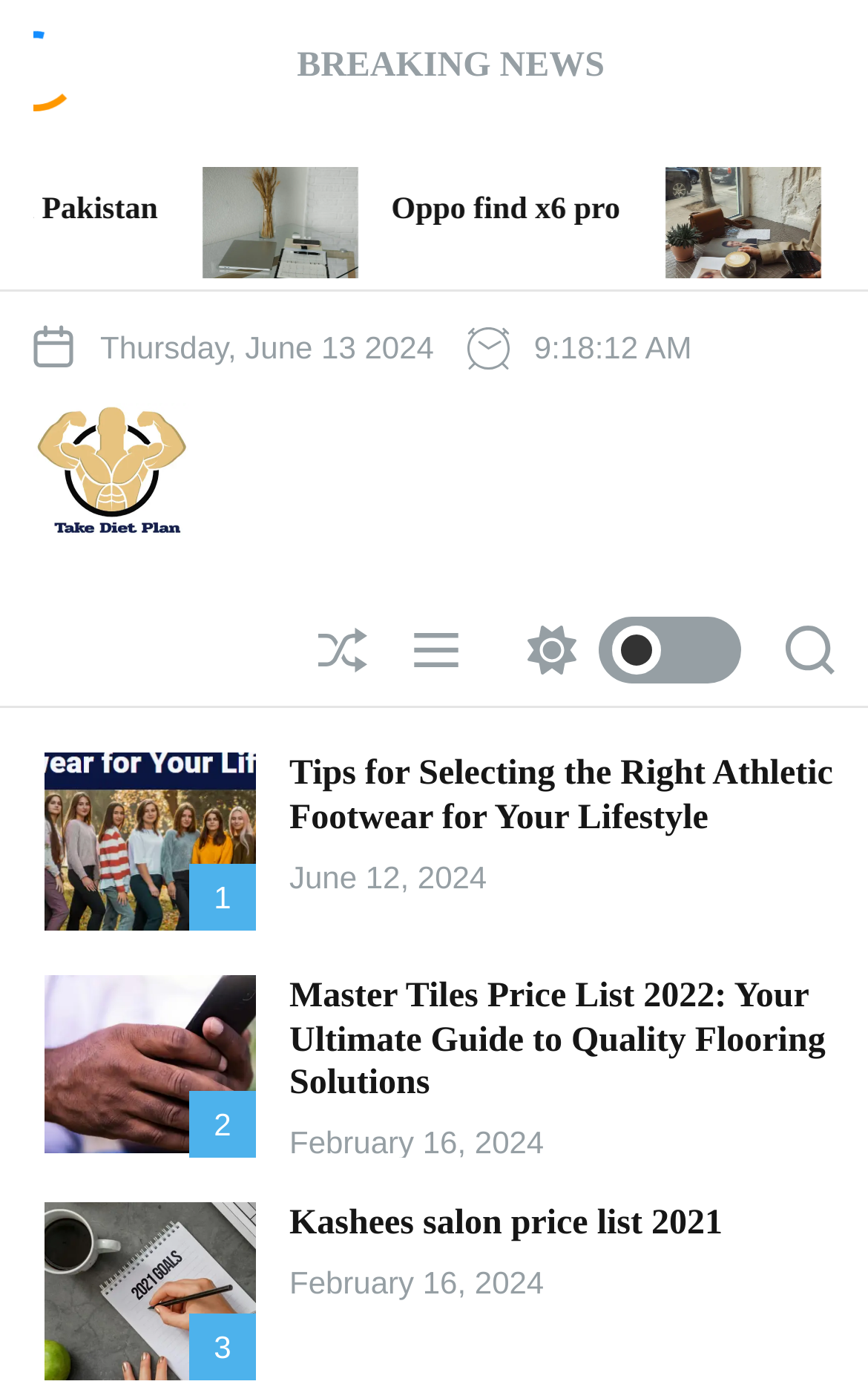Using the information in the image, give a comprehensive answer to the question: 
What is the color mode switch button for?

The button with the text 'Switch color mode' is likely to toggle the website's color scheme or theme, allowing users to switch between different color modes, such as light and dark modes.